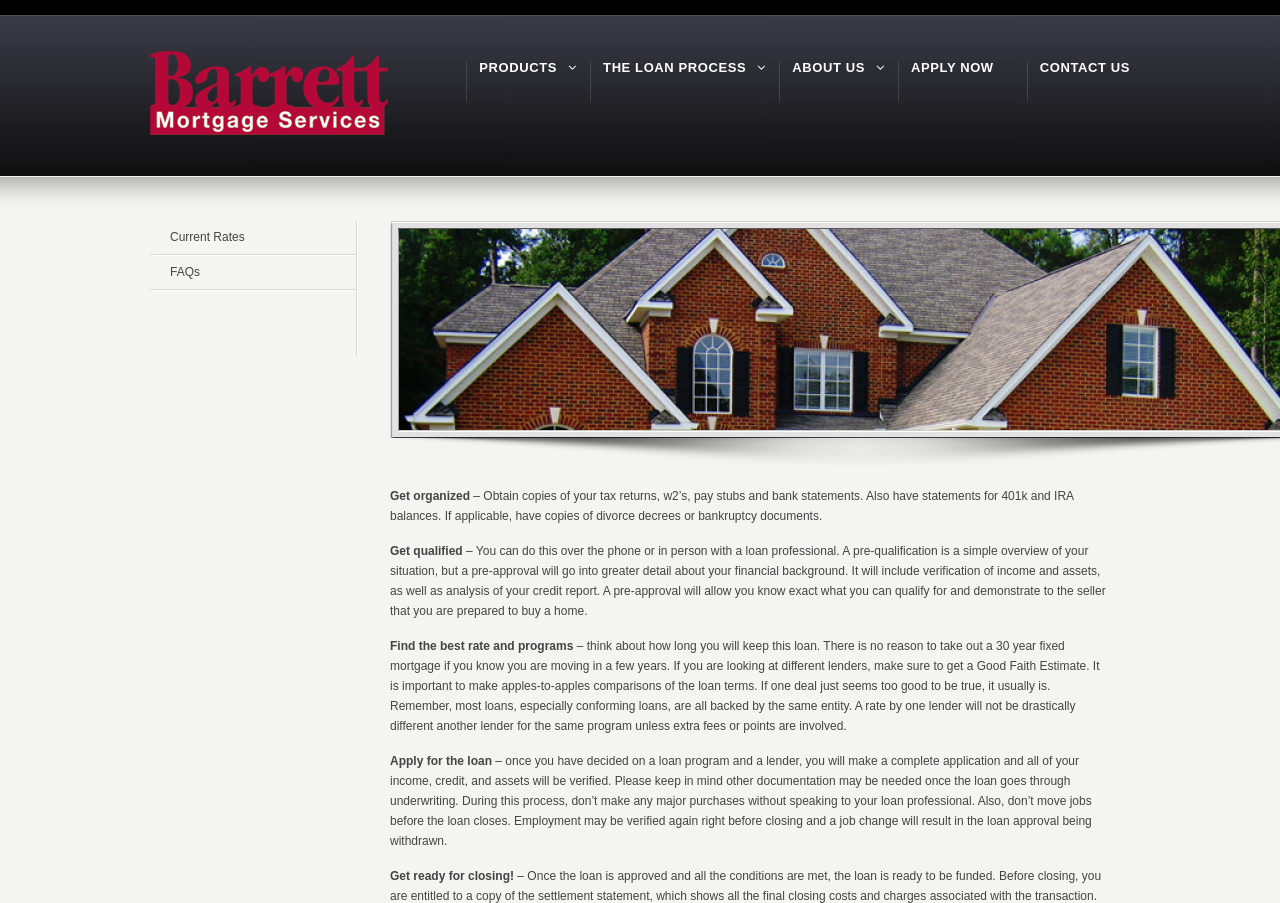Describe the entire webpage, focusing on both content and design.

The webpage is about the loan process at Barrett Mortgage. At the top left, there is a logo of Barrett Mortgage, which is an image with a link to the company's website. Below the logo, there are several links to different sections of the website, including "PRODUCTS", "THE LOAN PROCESS", "ABOUT US", "APPLY NOW", and "CONTACT US". 

To the right of the logo, there are two more links: "Current Rates" and "FAQs". Below these links, there is a section that explains the loan process in detail. The process is divided into five steps: "Get organized", "Get qualified", "Find the best rate and programs", "Apply for the loan", and "Get ready for closing!". Each step has a brief title and a longer description that provides more information about what to do during that step. The descriptions are quite detailed and provide tips and advice for navigating the loan process.